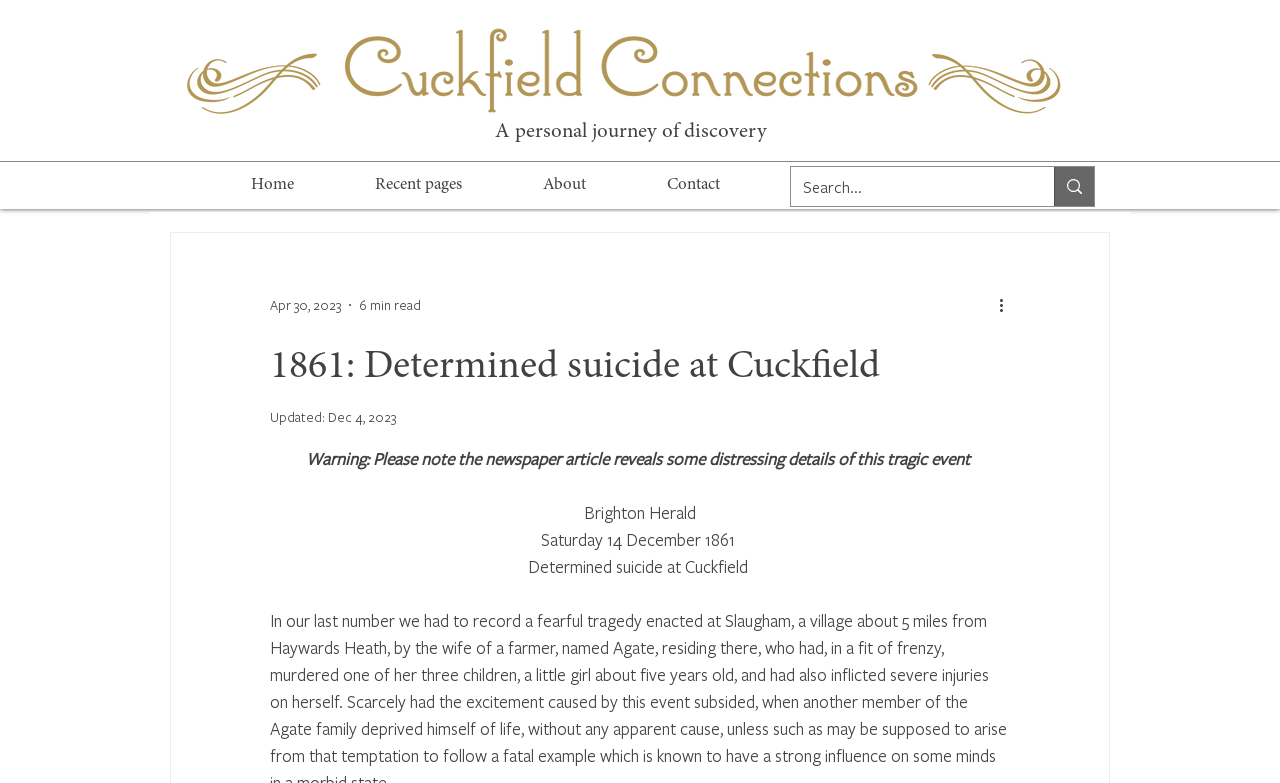Show the bounding box coordinates for the HTML element described as: "A Christmas story from Hell".

None